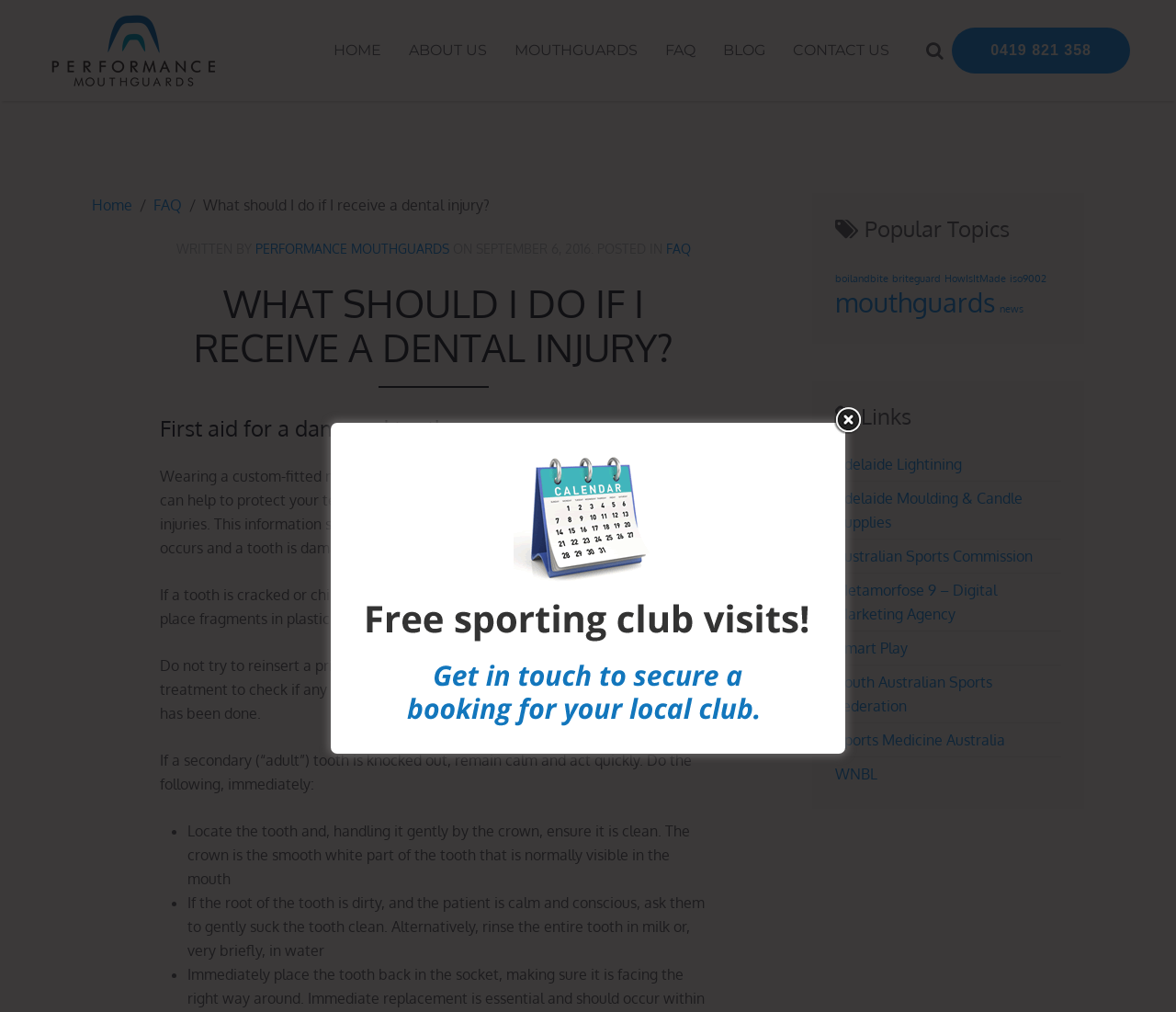Identify the bounding box for the UI element that is described as follows: "Mouthguards".

[0.426, 0.023, 0.554, 0.077]